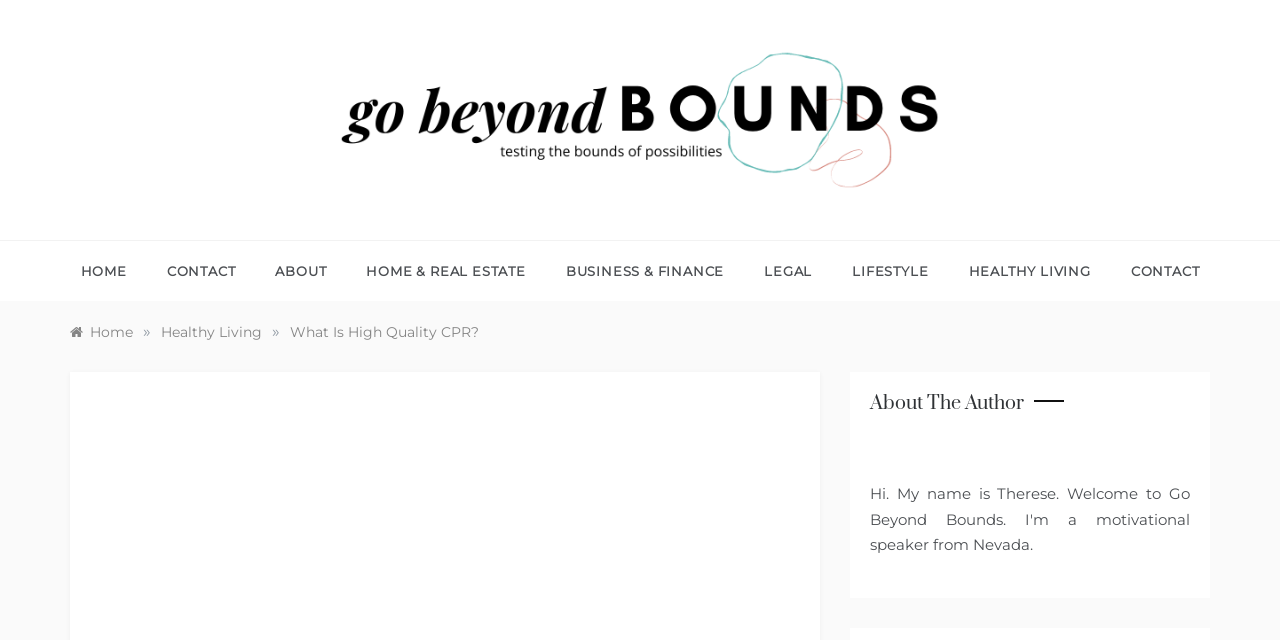Please identify the bounding box coordinates of the region to click in order to complete the task: "visit the 'HEALTHY LIVING' page". The coordinates must be four float numbers between 0 and 1, specified as [left, top, right, bottom].

[0.741, 0.377, 0.868, 0.471]